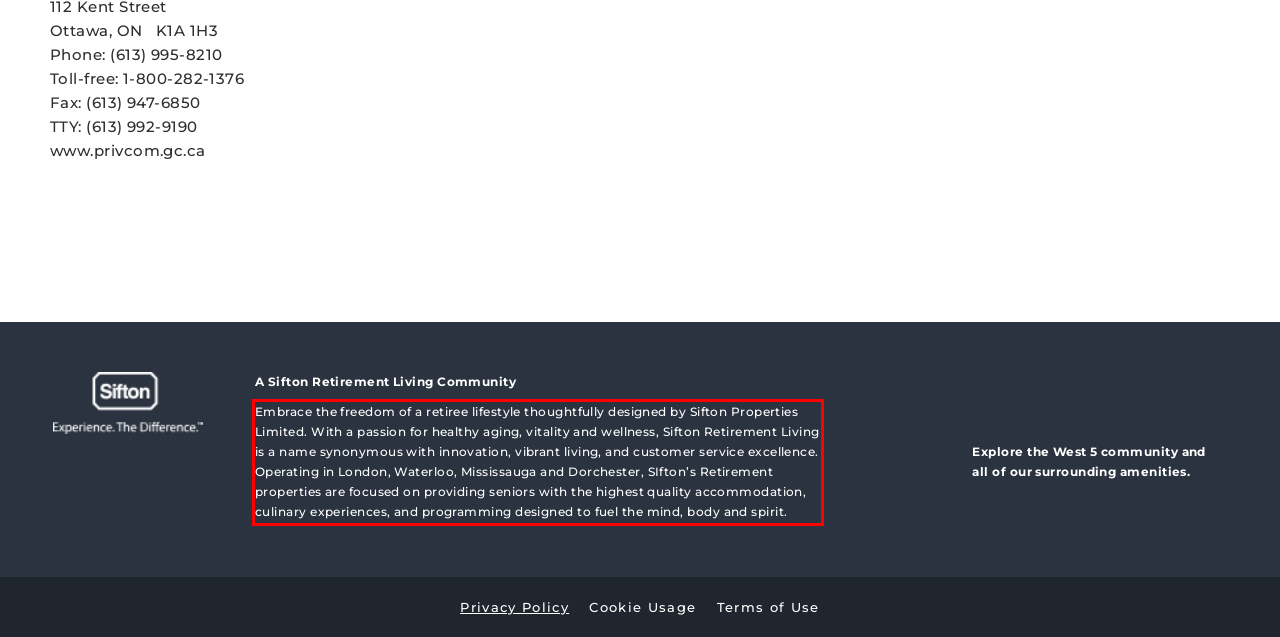Your task is to recognize and extract the text content from the UI element enclosed in the red bounding box on the webpage screenshot.

Embrace the freedom of a retiree lifestyle thoughtfully designed by Sifton Properties Limited. With a passion for healthy aging, vitality and wellness, Sifton Retirement Living is a name synonymous with innovation, vibrant living, and customer service excellence. Operating in London, Waterloo, Mississauga and Dorchester, SIfton’s Retirement properties are focused on providing seniors with the highest quality accommodation, culinary experiences, and programming designed to fuel the mind, body and spirit.